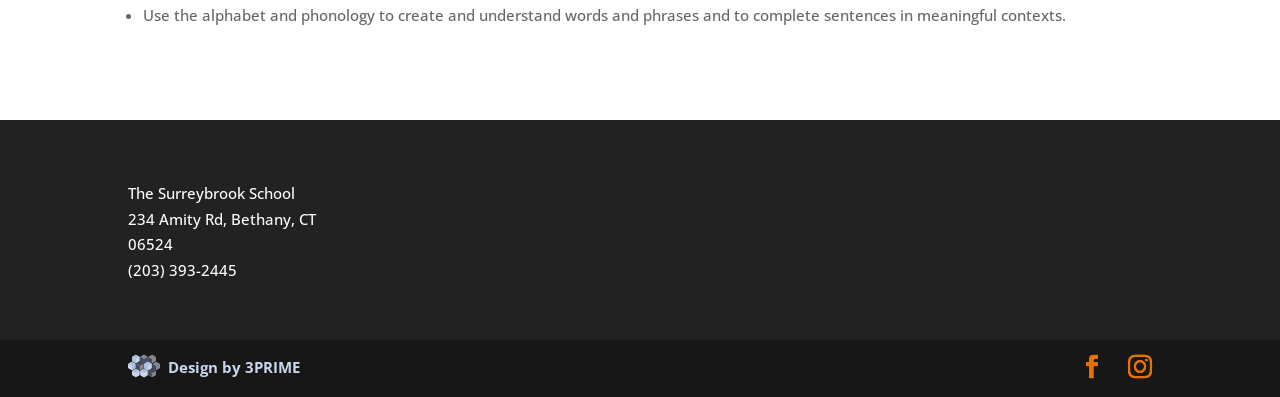Find the bounding box coordinates for the element described here: "(203) 393-2445".

[0.1, 0.655, 0.185, 0.705]